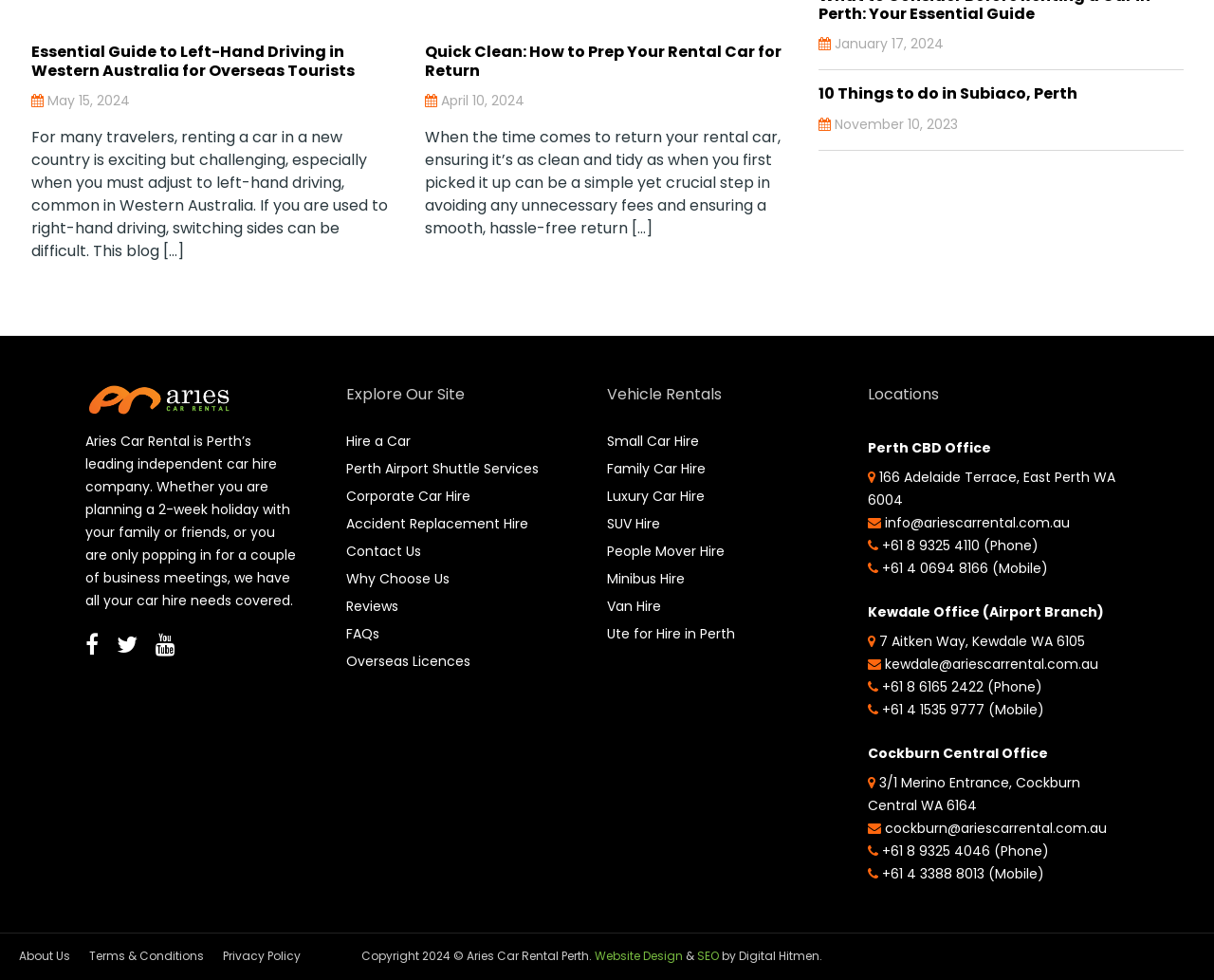Locate the bounding box coordinates of the area that needs to be clicked to fulfill the following instruction: "Click on 'Hire a Car'". The coordinates should be in the format of four float numbers between 0 and 1, namely [left, top, right, bottom].

[0.285, 0.44, 0.338, 0.46]